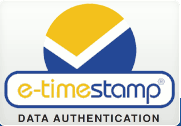What is the purpose of e-time stamp?
Use the image to answer the question with a single word or phrase.

Data authentication